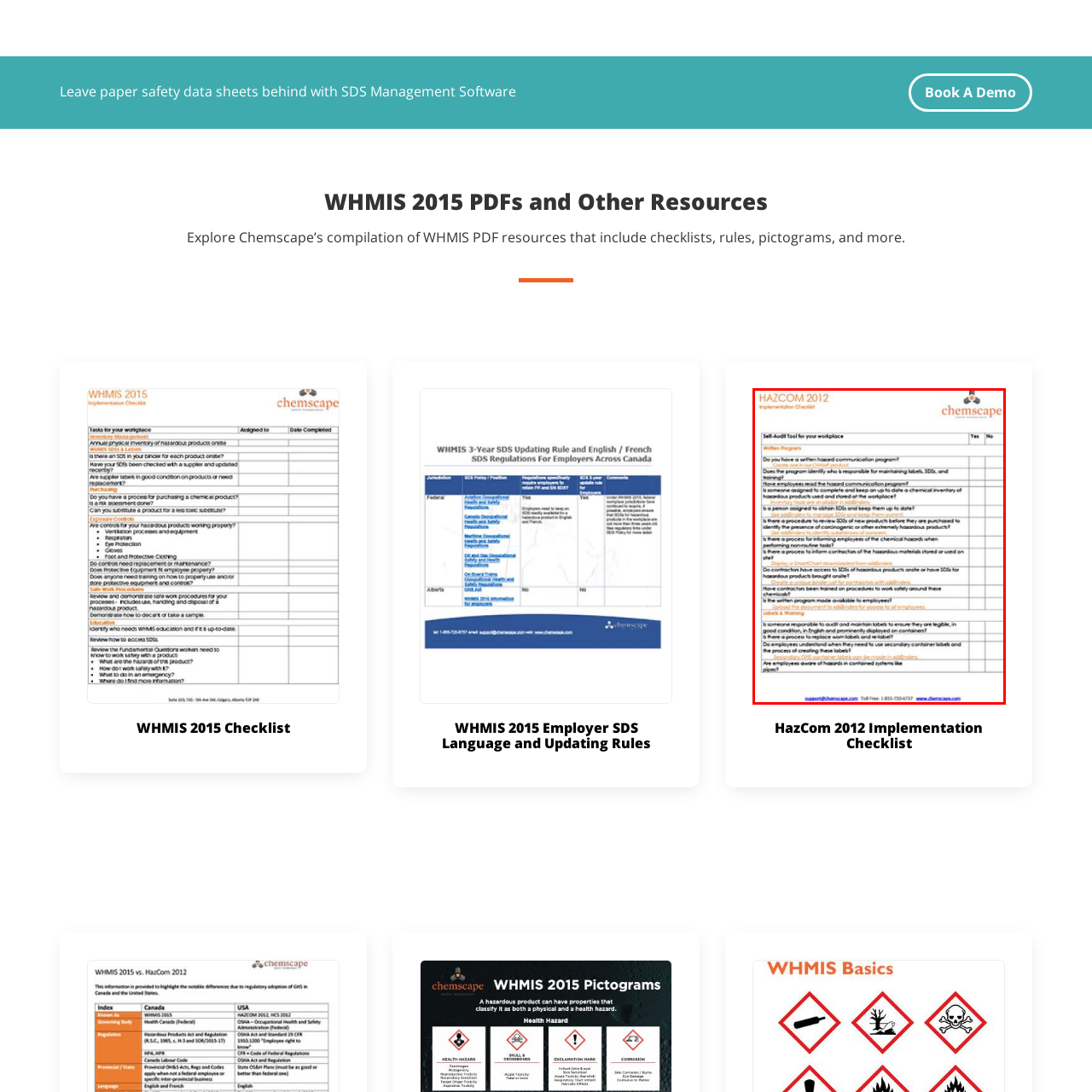Provide a thorough description of the scene depicted within the red bounding box.

The image depicts a checklist titled "HazCom 2012 Implementation Checklist," designed as a self-audit tool for workplaces to evaluate their hazardous communication program. It consists of a series of questions about essential safety practices, such as the existence of a written program, identification of responsibilities for maintaining safety data sheets, and ensuring employee awareness of hazardous materials. Each question is formatted with "Yes" or "No" boxes, prompting users to assess their compliance with safety standards. The header features the "CHEMSCAPE" logo and contact information, emphasizing its role in hazard communication. This checklist serves as a crucial resource for improving safety measures in environments where hazardous materials are present.